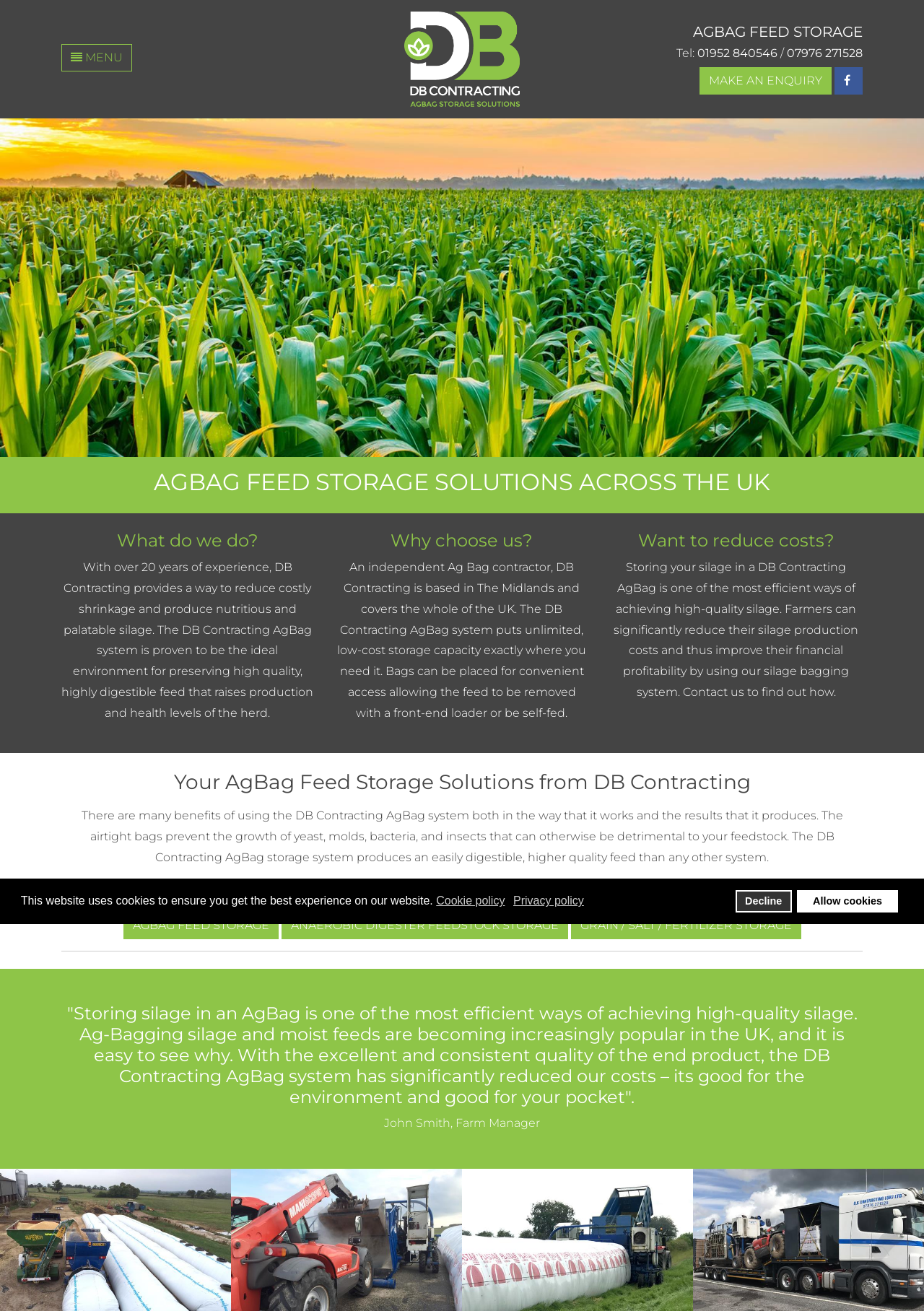Can you find the bounding box coordinates for the element to click on to achieve the instruction: "Visit the facebook page"?

[0.903, 0.051, 0.934, 0.072]